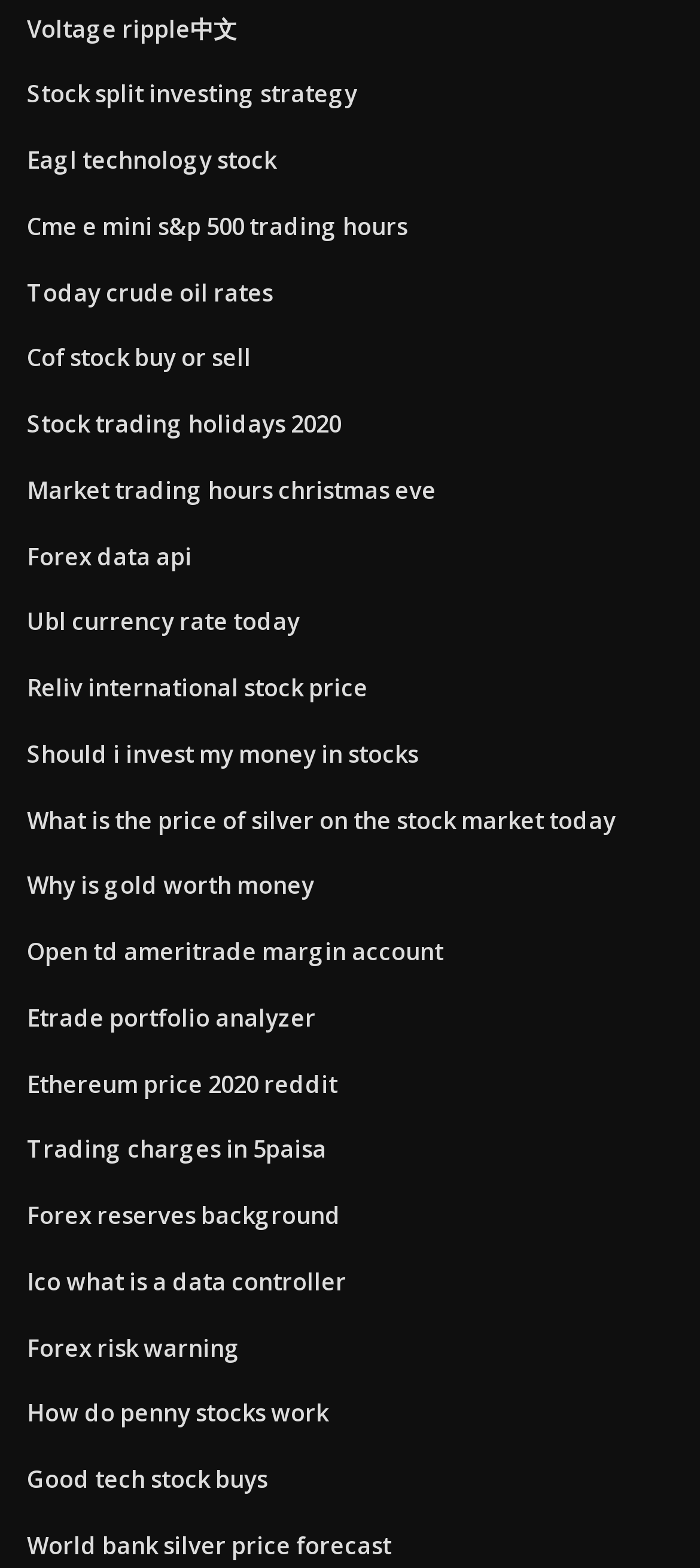Determine the coordinates of the bounding box for the clickable area needed to execute this instruction: "Search this website".

None